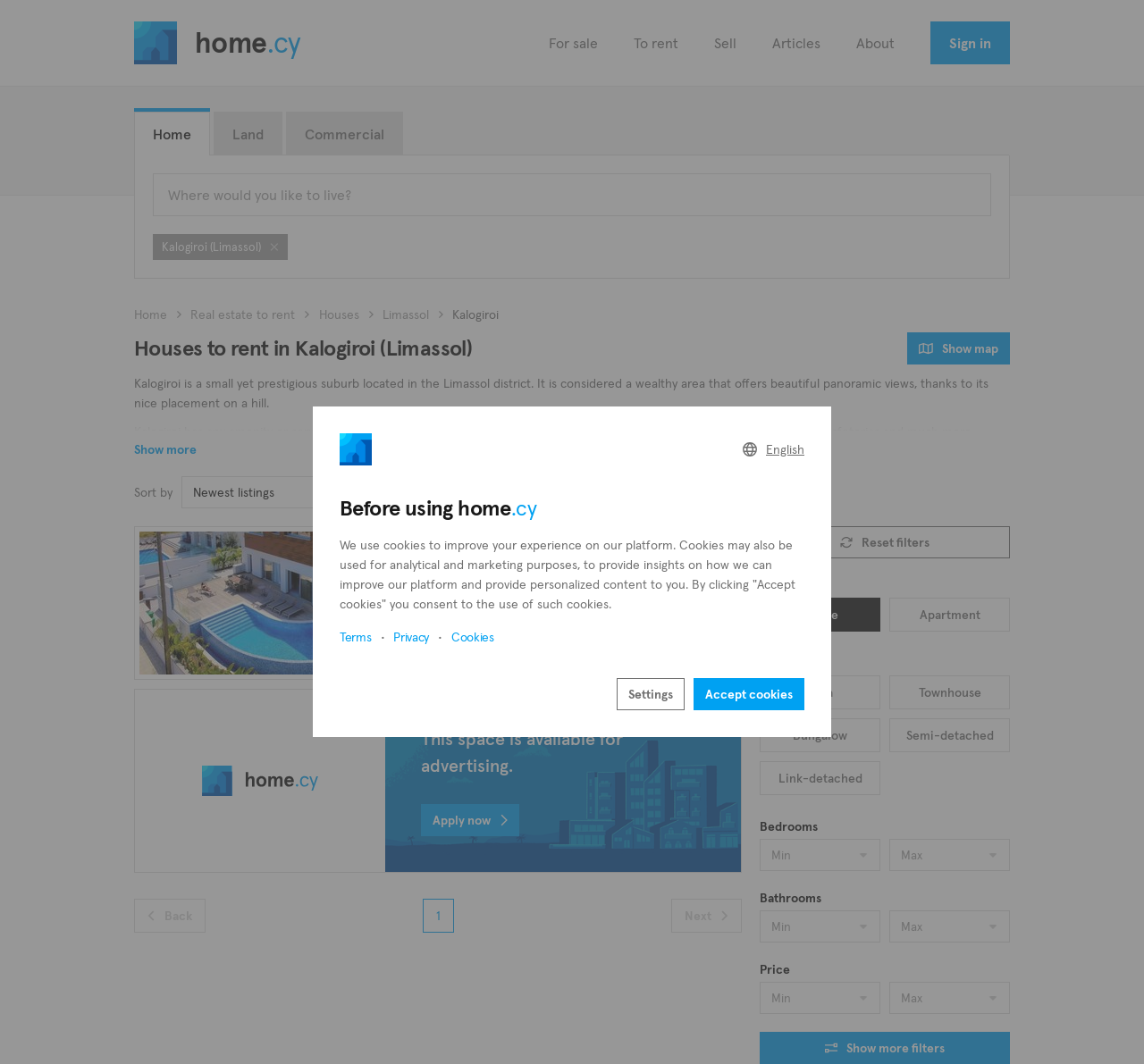Determine the bounding box coordinates of the element's region needed to click to follow the instruction: "Click on the 'Área Restrita' link". Provide these coordinates as four float numbers between 0 and 1, formatted as [left, top, right, bottom].

None